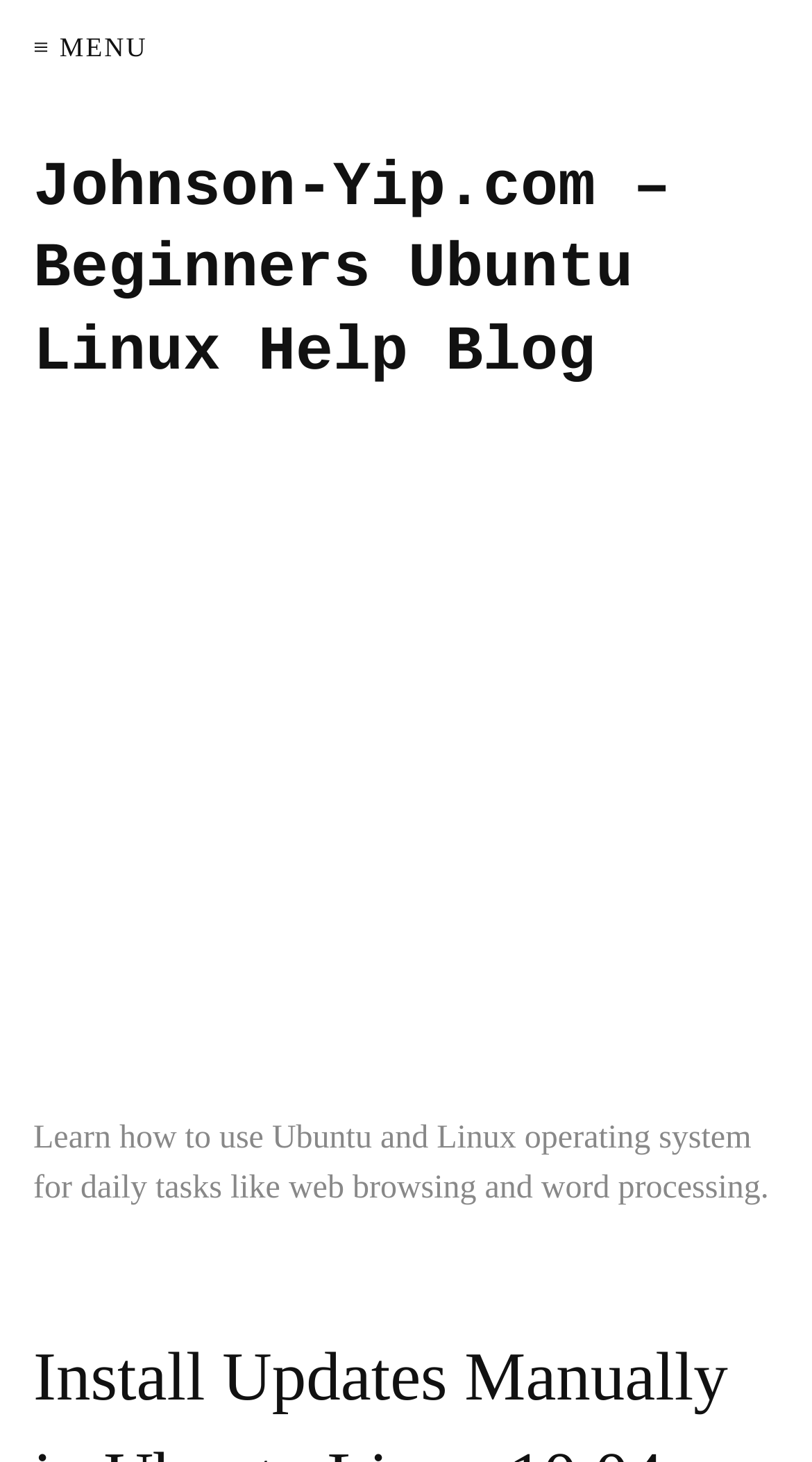Identify the bounding box of the UI element described as follows: "aria-label="Advertisement" name="aswift_1" title="Advertisement"". Provide the coordinates as four float numbers in the range of 0 to 1 [left, top, right, bottom].

[0.0, 0.285, 1.0, 0.748]